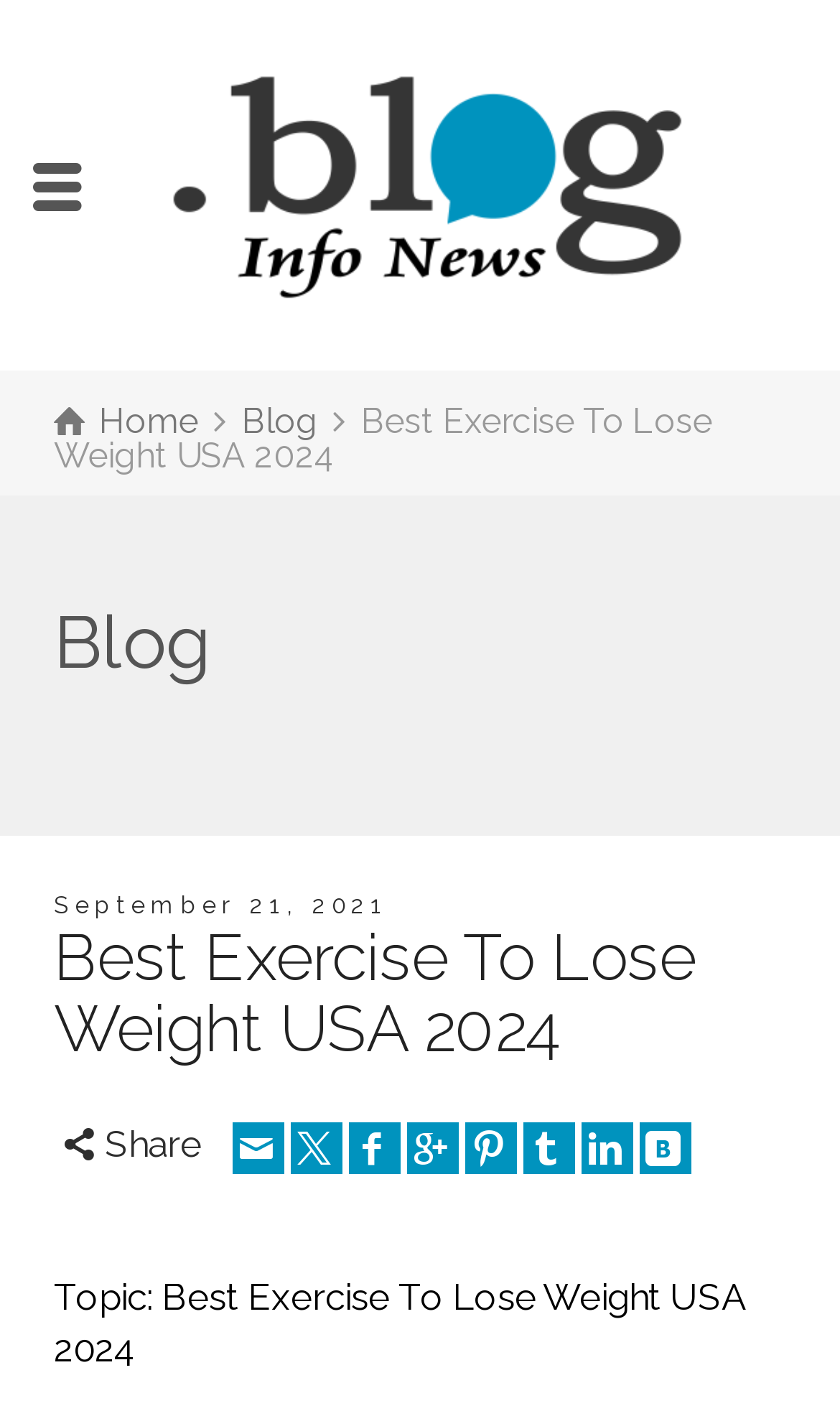What is the topic of the webpage?
Make sure to answer the question with a detailed and comprehensive explanation.

I found the text 'Topic:' followed by 'Best Exercise To Lose Weight USA 2024' at the bottom of the webpage, which indicates that this is the topic of the webpage.